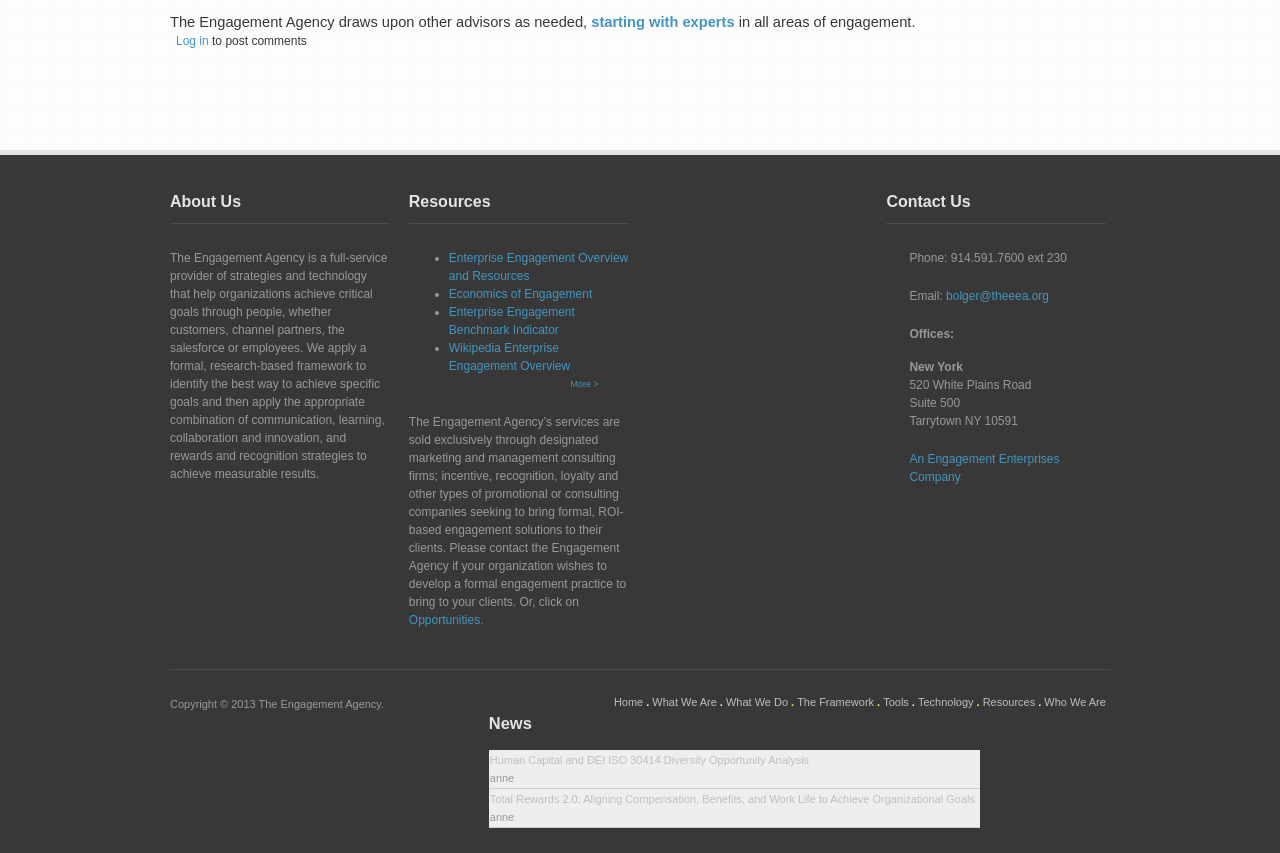Answer succinctly with a single word or phrase:
What is the copyright year of the webpage?

2013